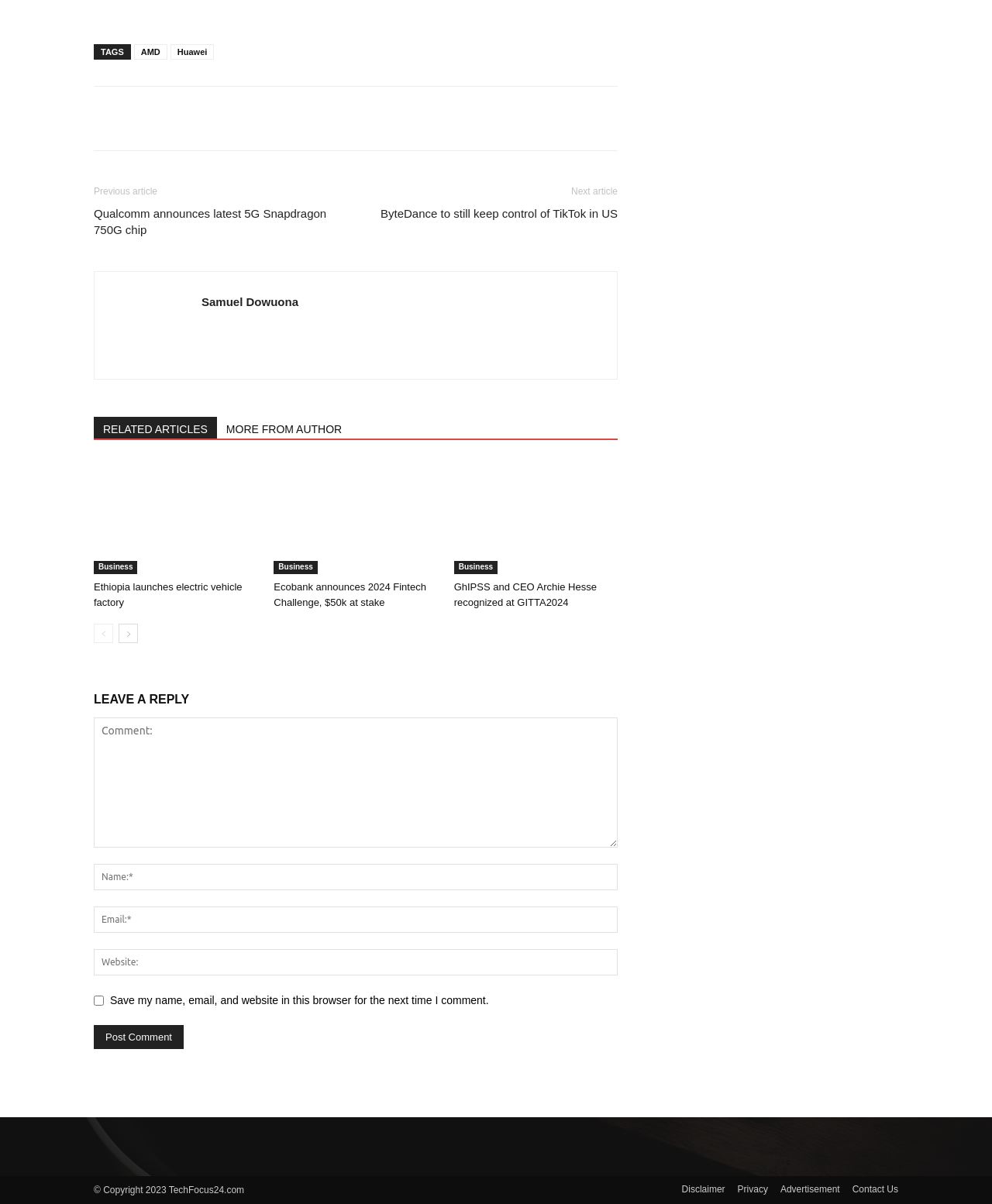Specify the bounding box coordinates of the region I need to click to perform the following instruction: "Log in to the system". The coordinates must be four float numbers in the range of 0 to 1, i.e., [left, top, right, bottom].

None